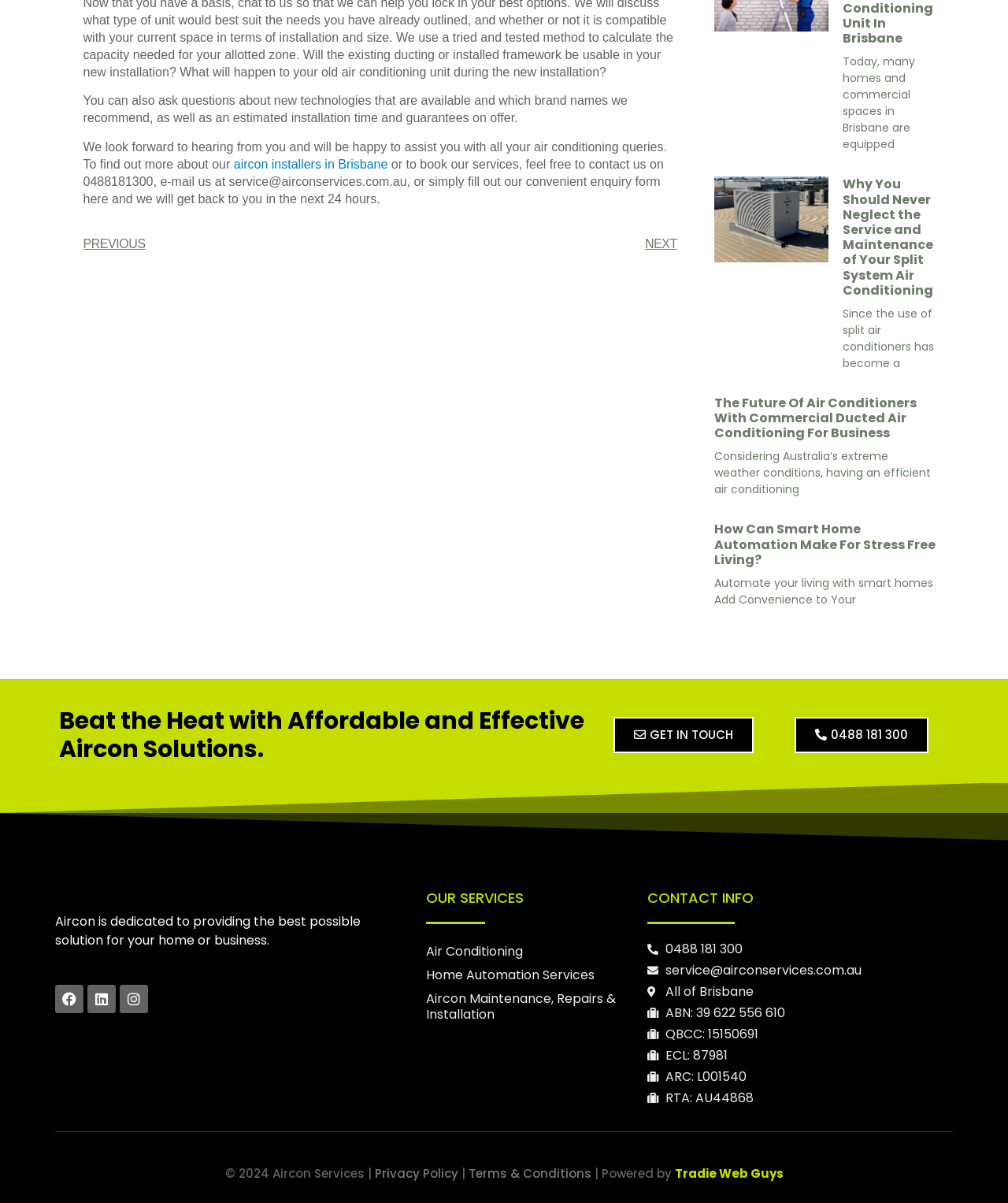What is the ABN of Aircon Services?
Please give a detailed and elaborate answer to the question.

I found the ABN by looking at the contact information section of the webpage, where it is listed as 'ABN: 39 622 556 610'.